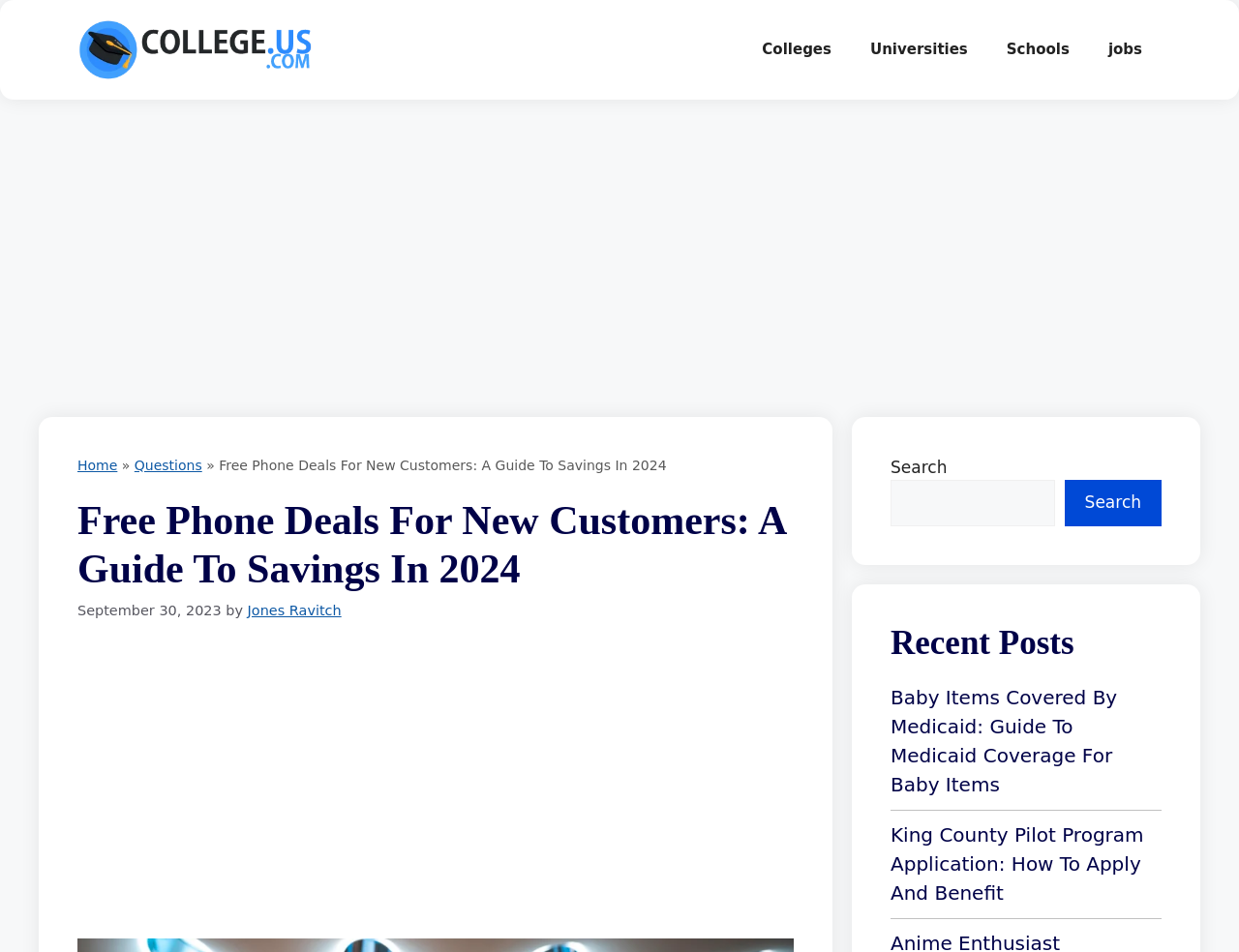What is the category of the website?
Analyze the screenshot and provide a detailed answer to the question.

Based on the navigation links 'Colleges', 'Universities', 'Schools', and 'jobs', it can be inferred that the website is related to education.